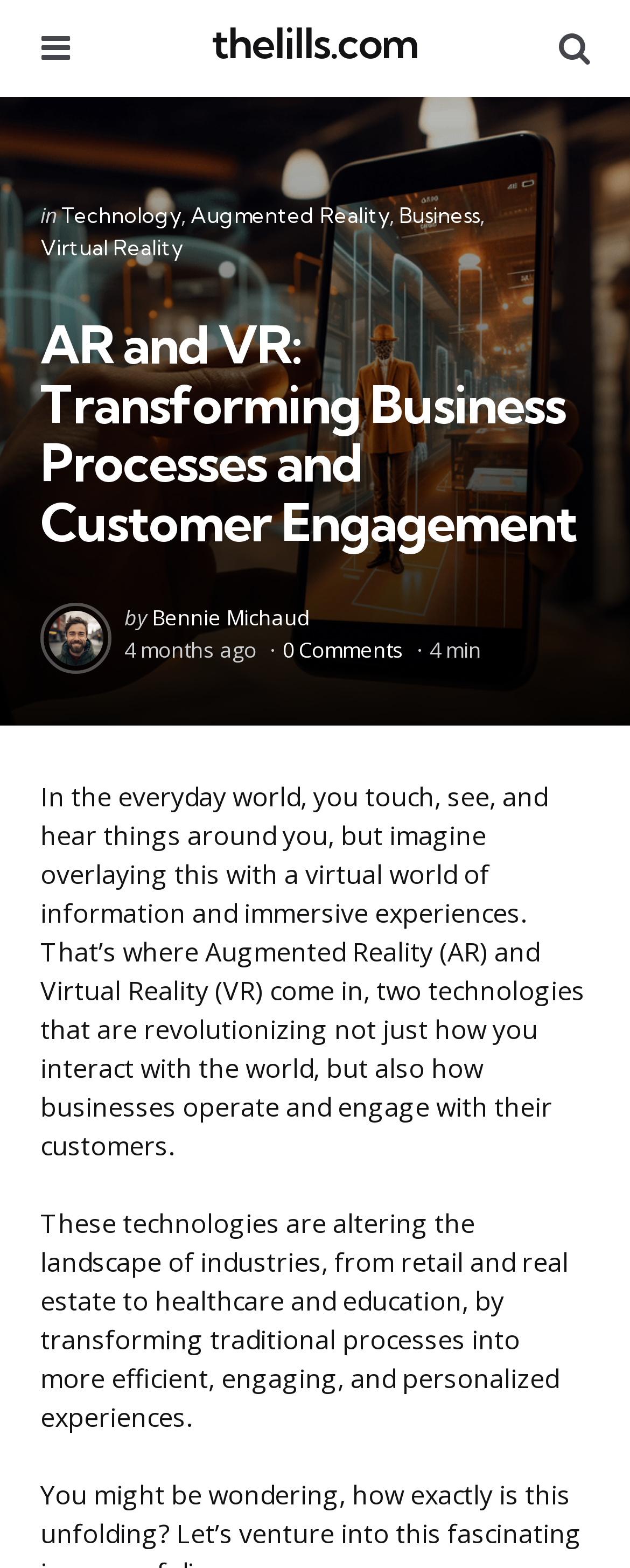Your task is to find and give the main heading text of the webpage.

AR and VR: Transforming Business Processes and Customer Engagement